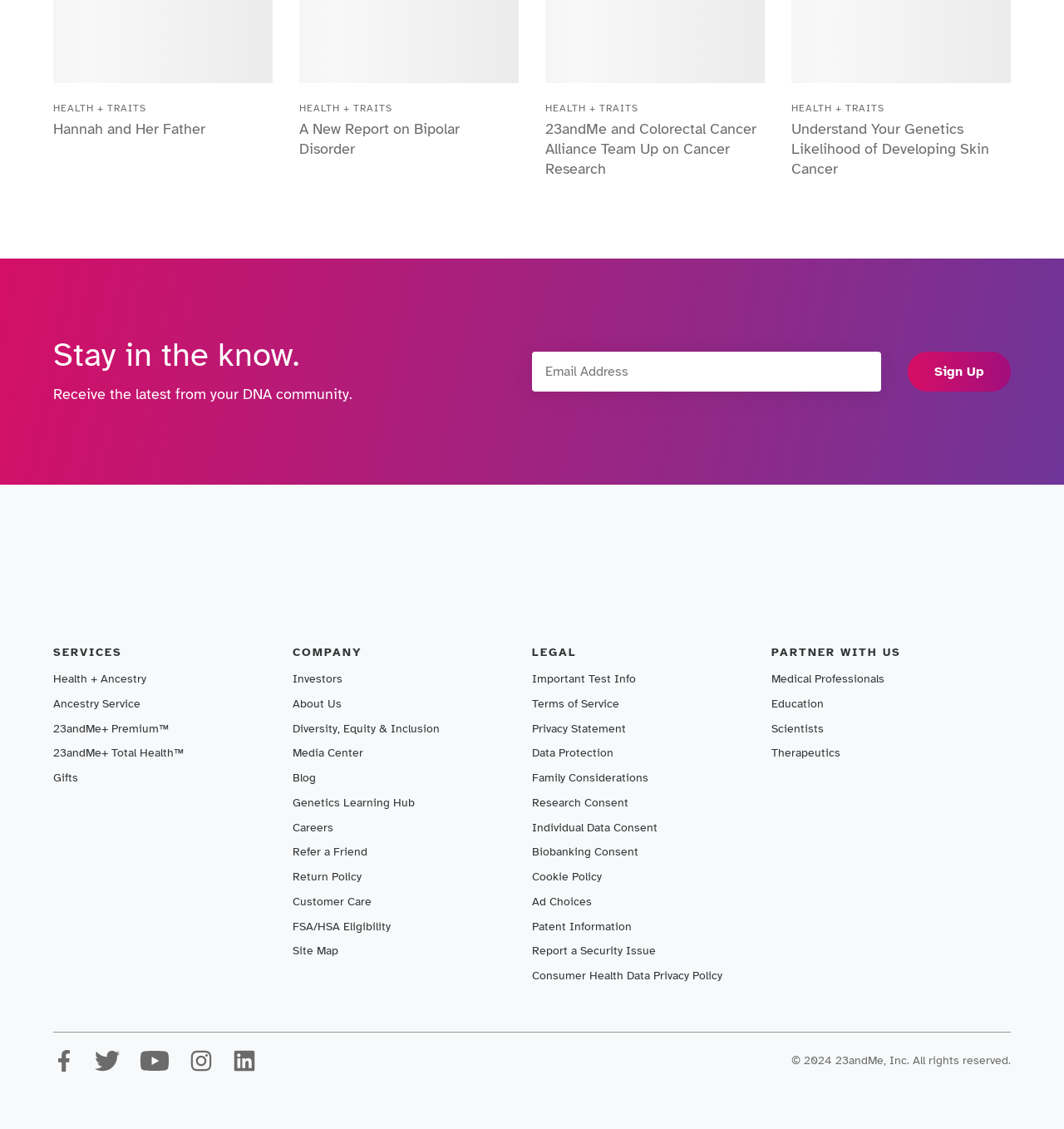Please determine the bounding box coordinates of the clickable area required to carry out the following instruction: "Read the blog post 'Hannah and Her Father'". The coordinates must be four float numbers between 0 and 1, represented as [left, top, right, bottom].

[0.05, 0.105, 0.256, 0.123]